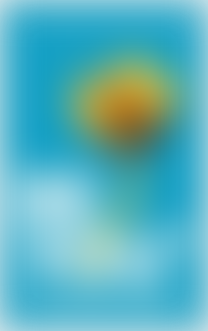What does the flower symbolize?
Look at the image and respond to the question as thoroughly as possible.

The flower is a symbol of growth and self-discovery, as mentioned in the caption, which is a central theme of the book, emphasizing the importance of recognizing and valuing oneself.